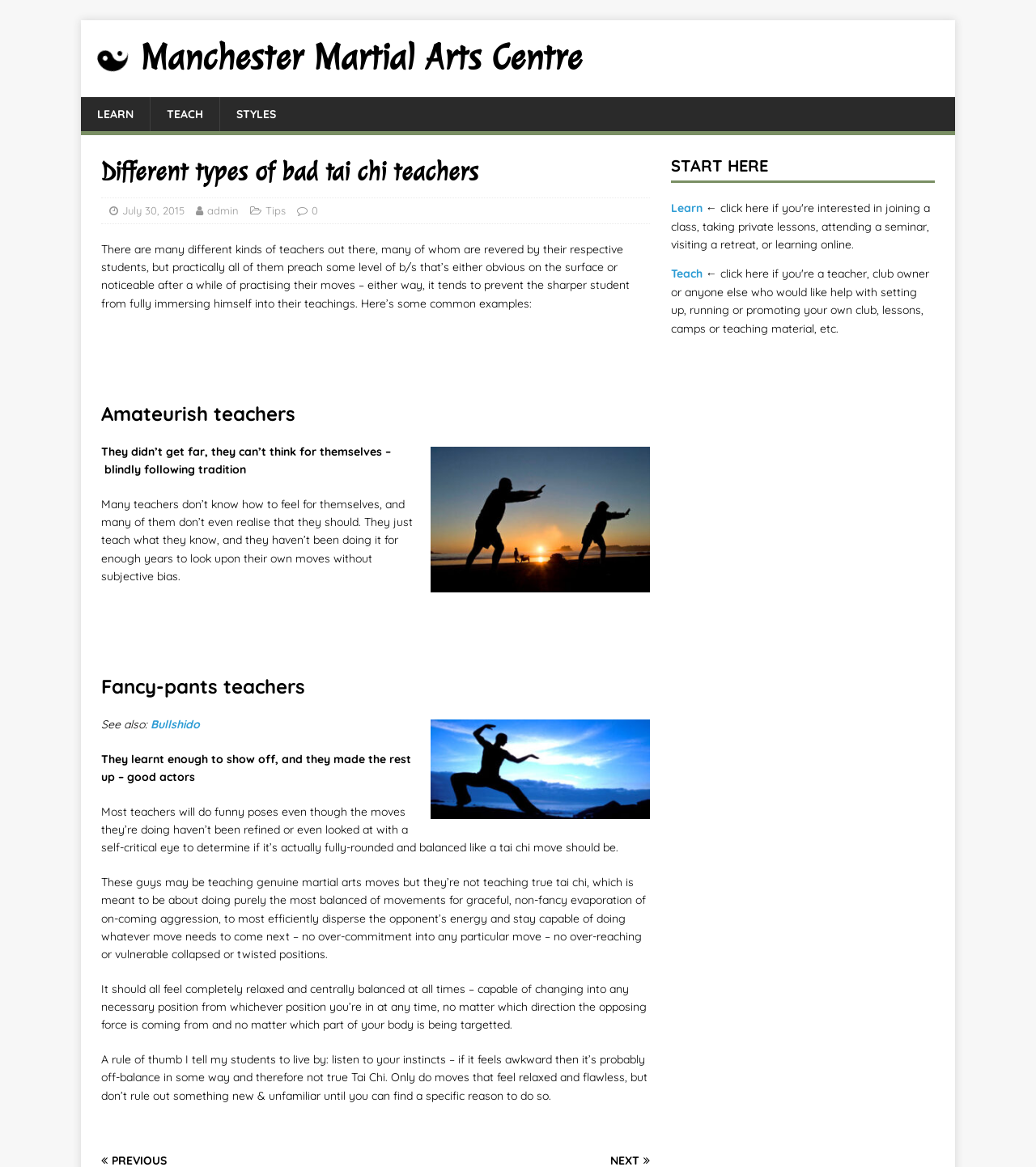Determine the bounding box coordinates for the clickable element required to fulfill the instruction: "Click on the 'admin' link". Provide the coordinates as four float numbers between 0 and 1, i.e., [left, top, right, bottom].

[0.2, 0.175, 0.23, 0.186]